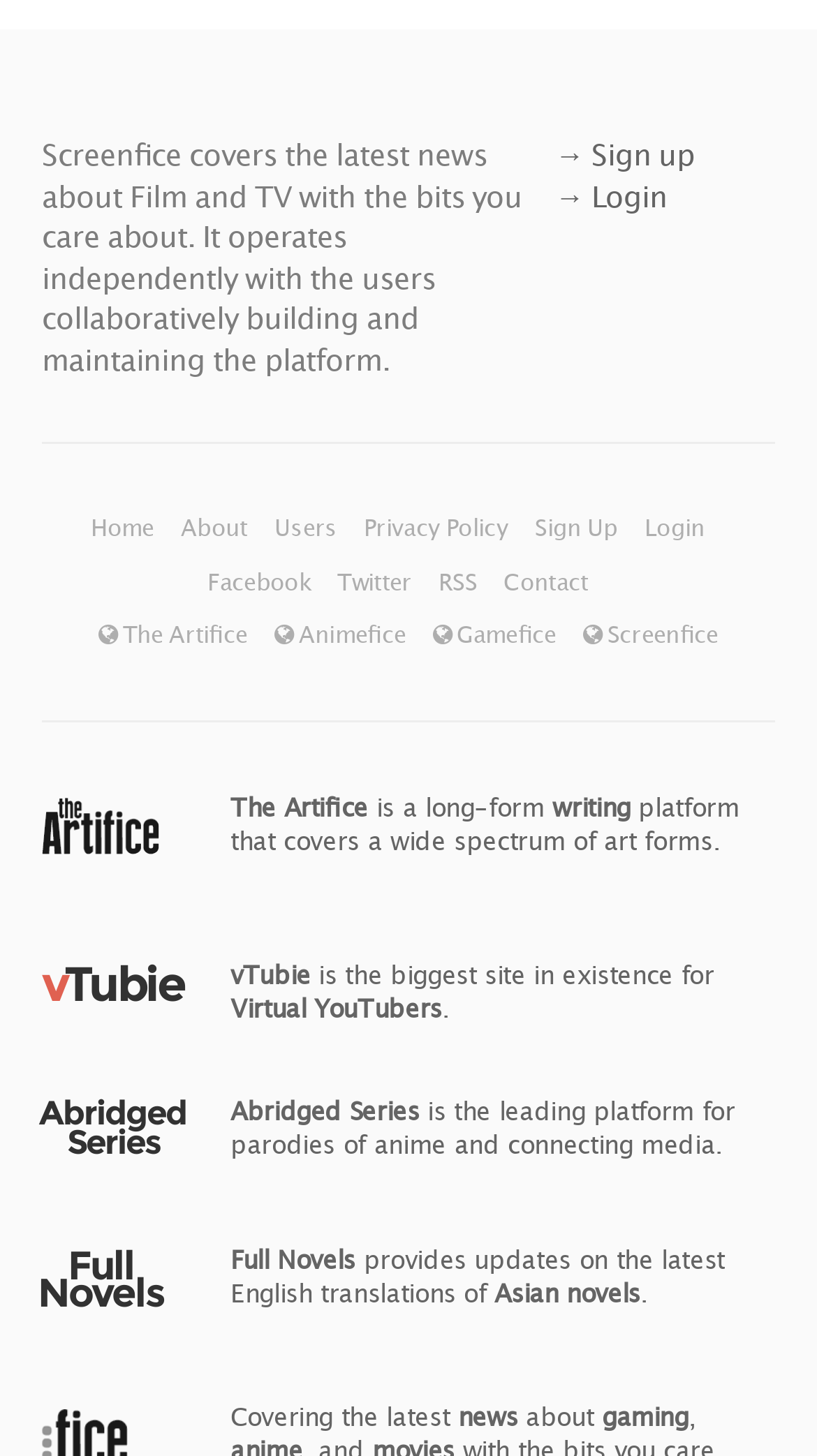Locate the bounding box coordinates of the region to be clicked to comply with the following instruction: "Go to the Home page". The coordinates must be four float numbers between 0 and 1, in the form [left, top, right, bottom].

[0.111, 0.353, 0.196, 0.372]